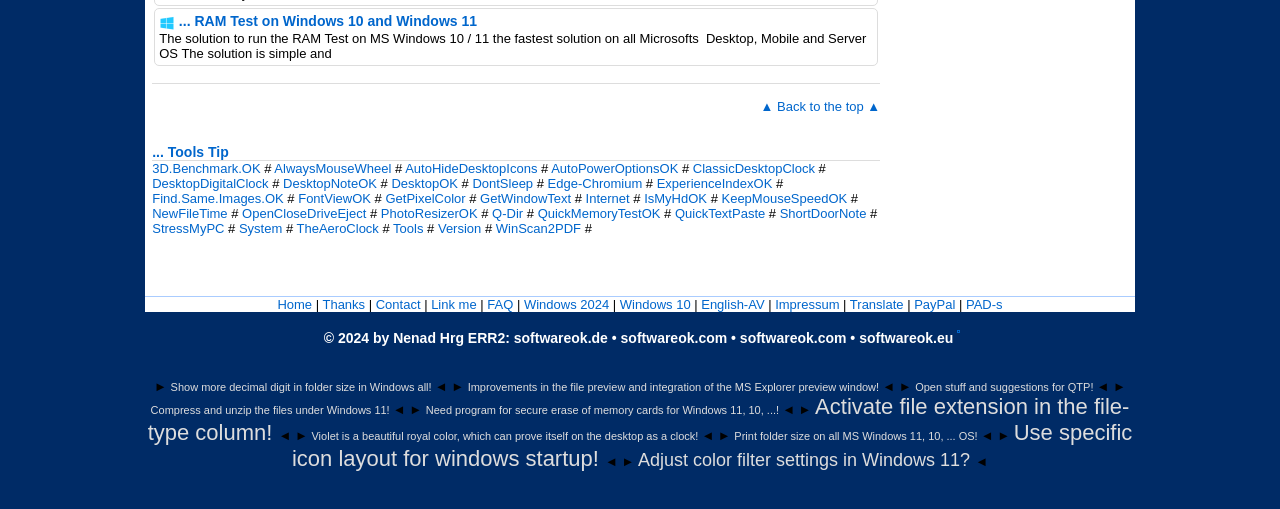How many links are there in the '... Tools Tip' section?
Based on the image, give a one-word or short phrase answer.

Multiple